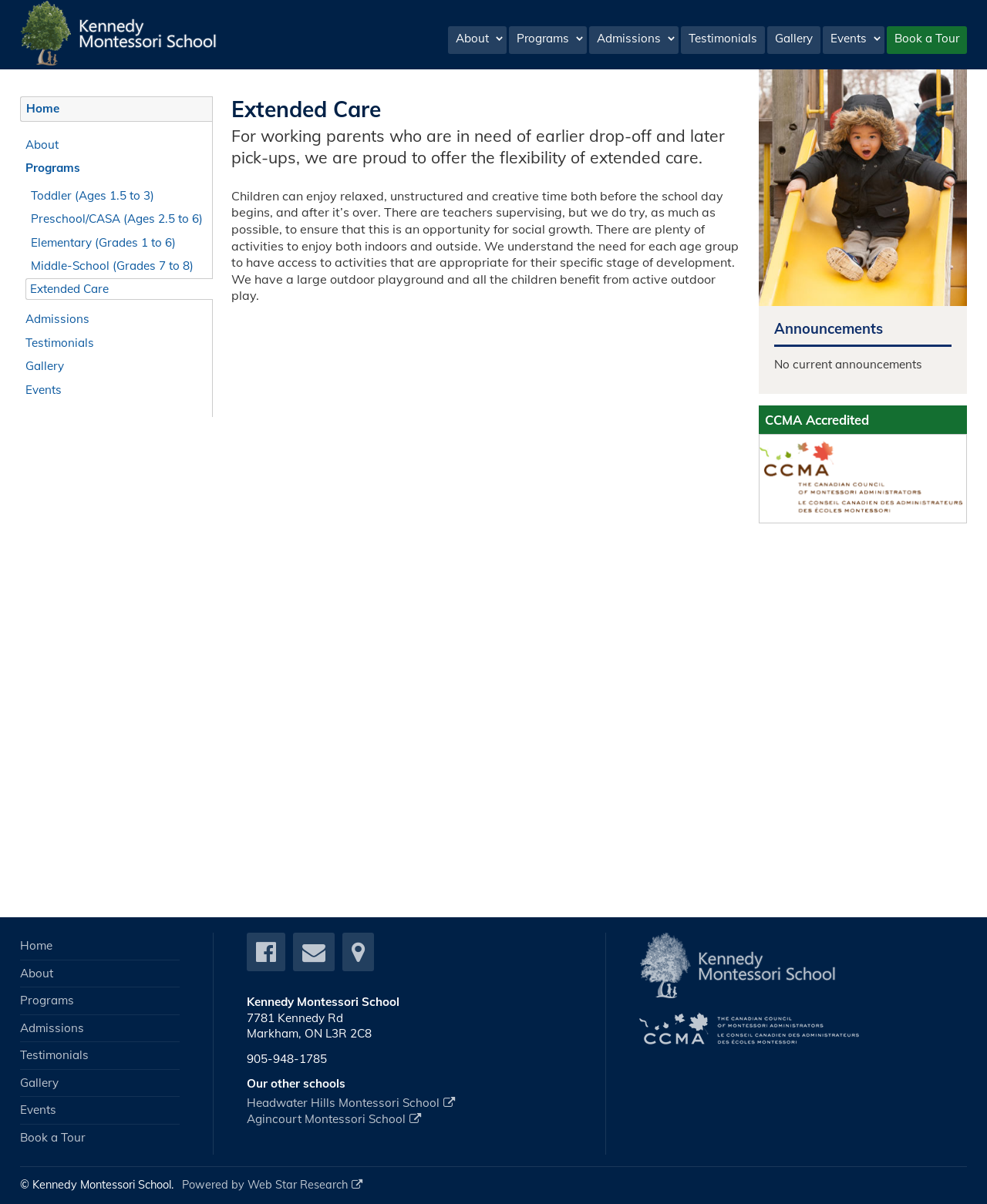Find the bounding box coordinates of the clickable area that will achieve the following instruction: "Email us".

[0.297, 0.788, 0.339, 0.8]